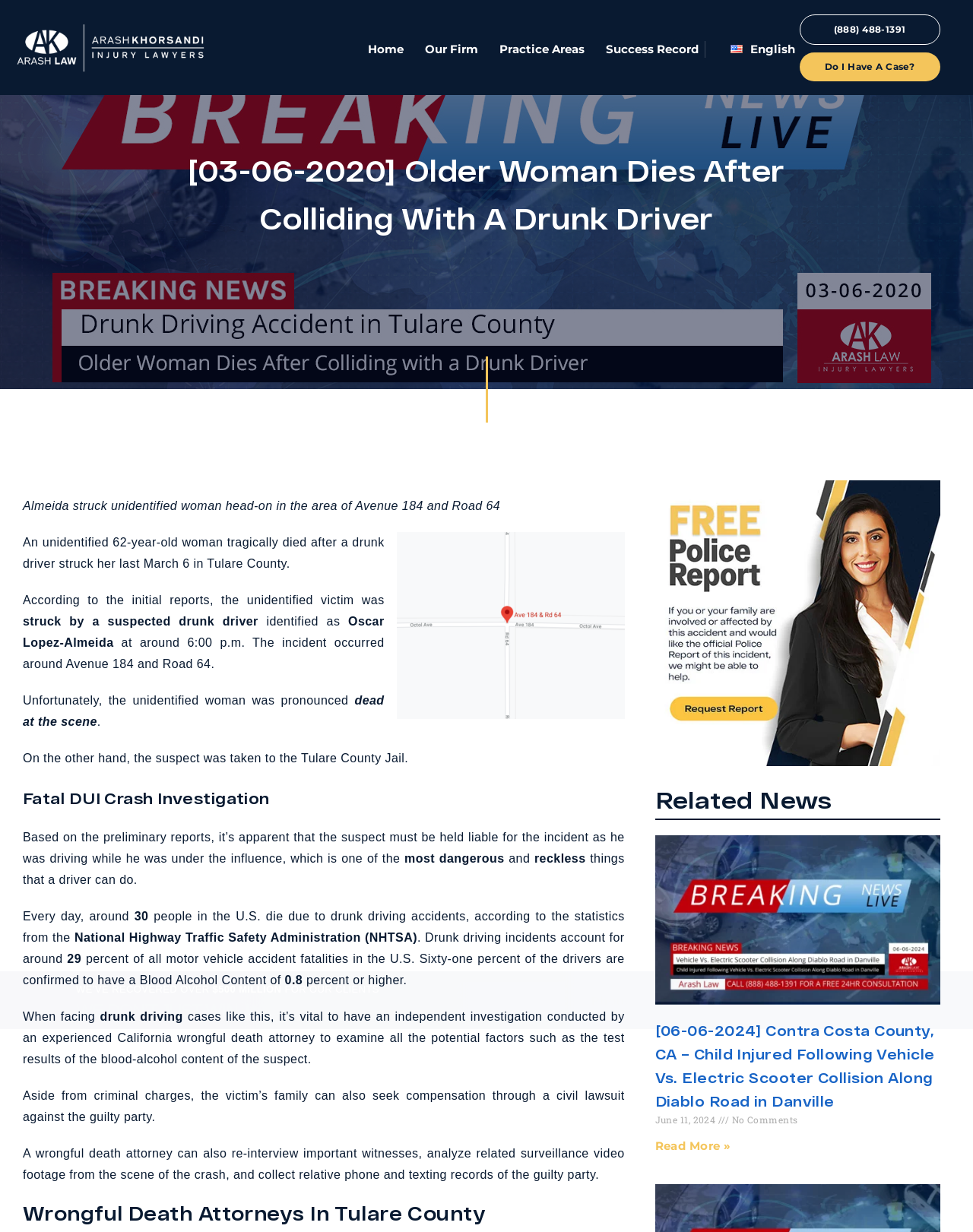Please specify the bounding box coordinates in the format (top-left x, top-left y, bottom-right x, bottom-right y), with values ranging from 0 to 1. Identify the bounding box for the UI component described as follows: English

[0.751, 0.034, 0.817, 0.045]